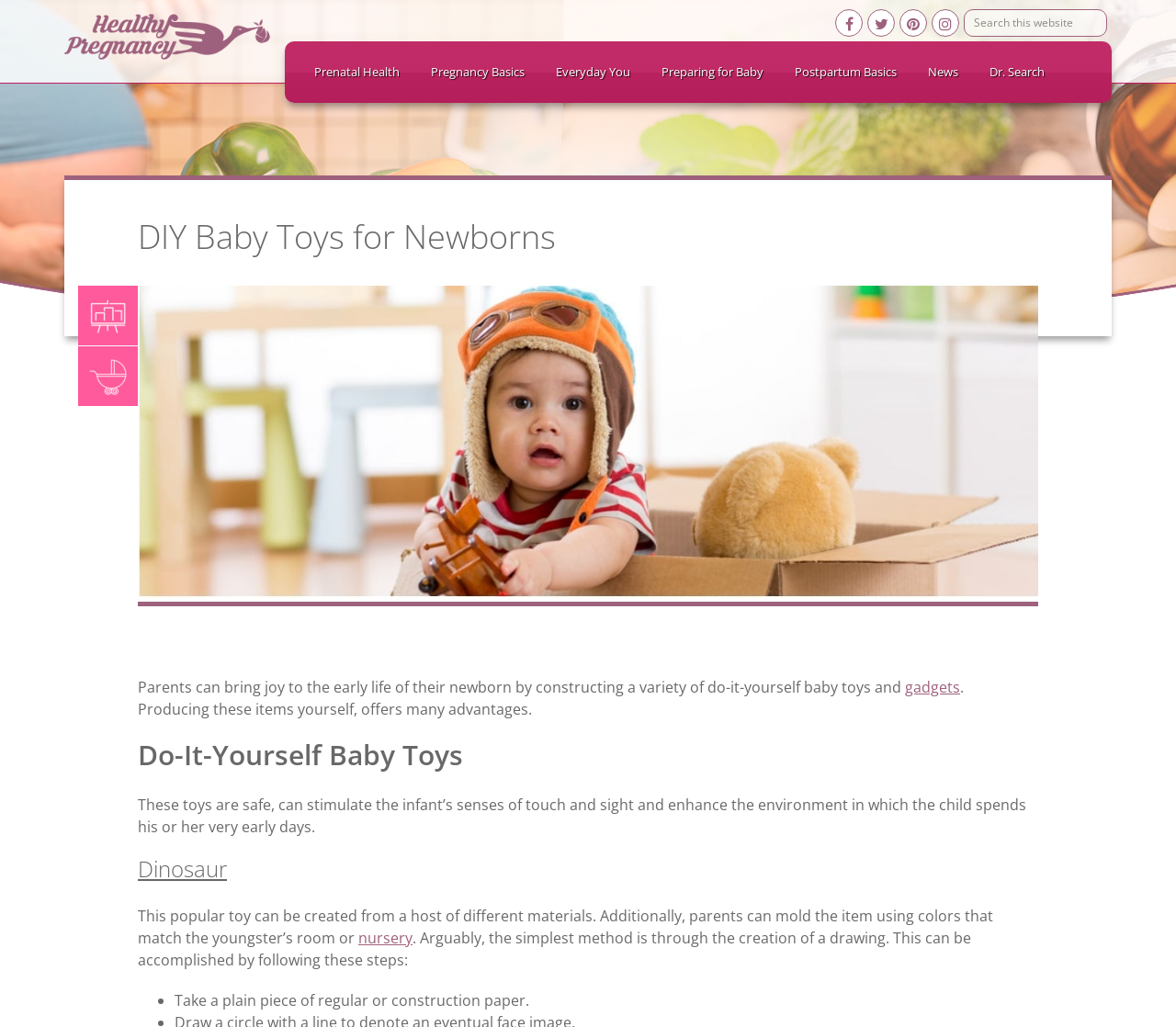Please identify the bounding box coordinates of the clickable element to fulfill the following instruction: "Click the HOME link". The coordinates should be four float numbers between 0 and 1, i.e., [left, top, right, bottom].

None